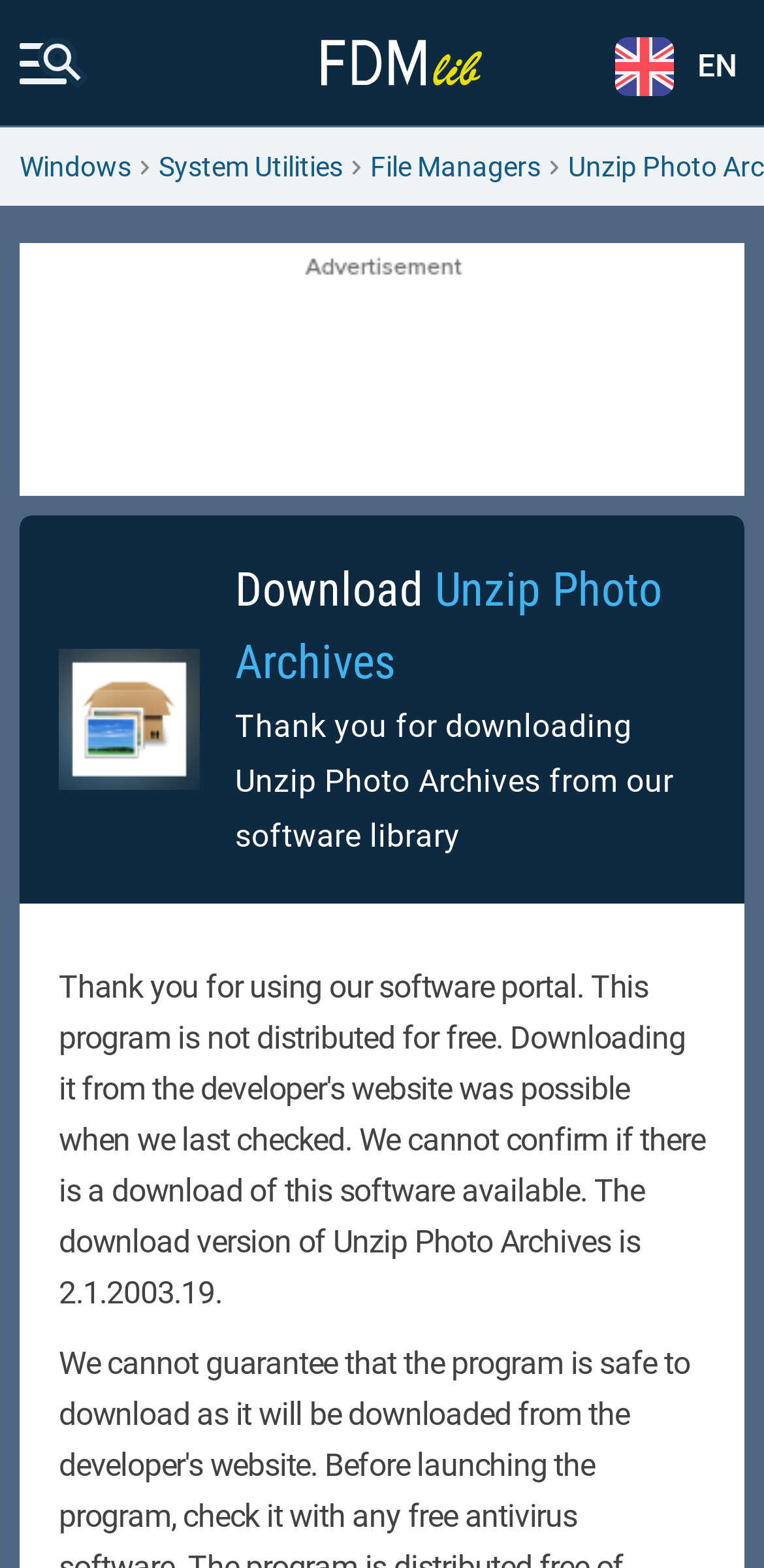Construct a comprehensive description capturing every detail on the webpage.

The webpage is focused on downloading Unzip Photo Archives 2.1.2003.19 for free. At the top, there is a link to "Free Download Manager Lib" accompanied by an image, positioned near the center of the page. To the right of this link, there is a static text "EN". 

Below the top section, there is an iframe advertisement that spans almost the entire width of the page. Above this advertisement, there are three links in a row, labeled "Windows", "System Utilities", and "File Managers", respectively. 

On the left side of the page, there is an image of "Unzip Photo Archives". Below this image, there are two headings. The first heading reads "Download Unzip Photo Archives" and contains a link to download the software. The second heading is a message thanking the user for downloading Unzip Photo Archives from the software library.